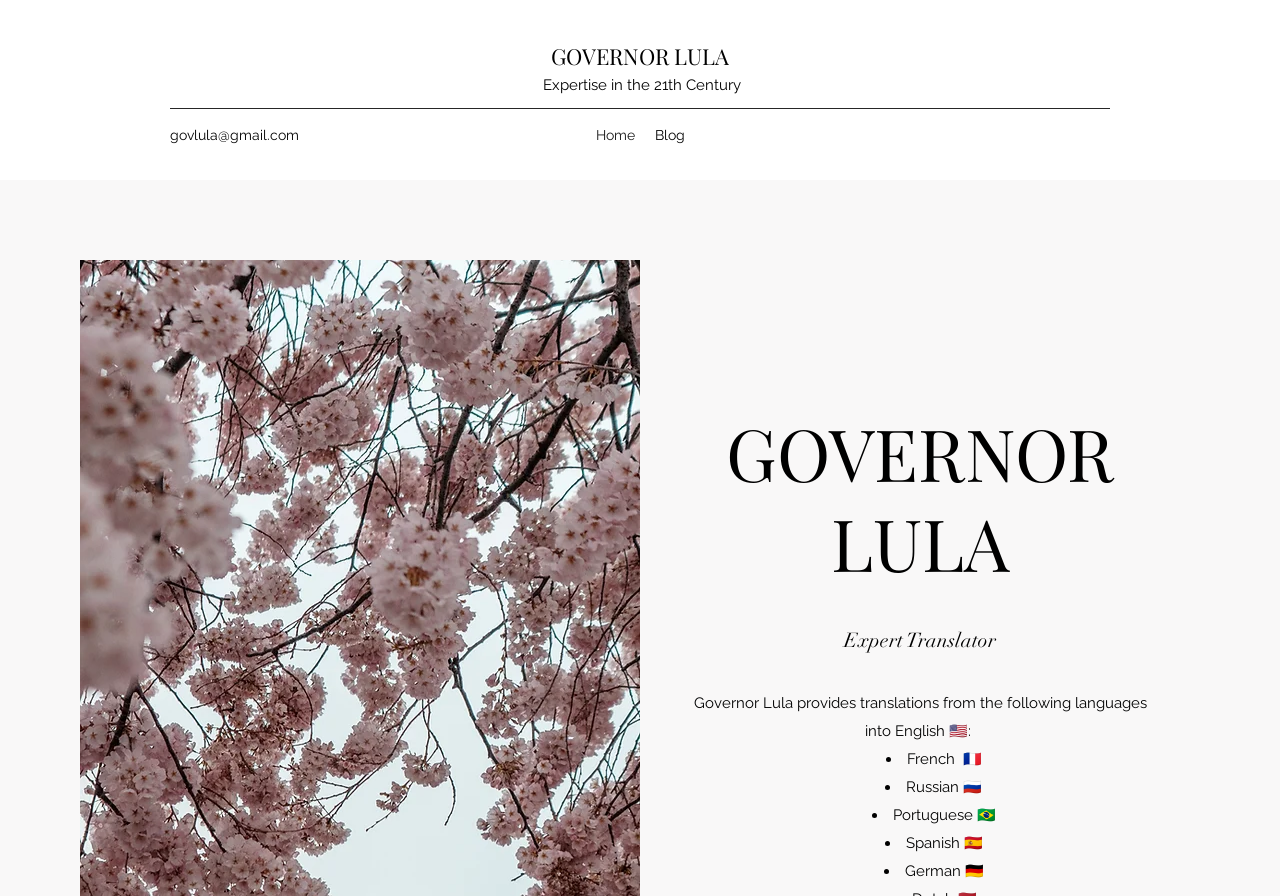Bounding box coordinates are specified in the format (top-left x, top-left y, bottom-right x, bottom-right y). All values are floating point numbers bounded between 0 and 1. Please provide the bounding box coordinate of the region this sentence describes: Water Resources Data System Homepage

None